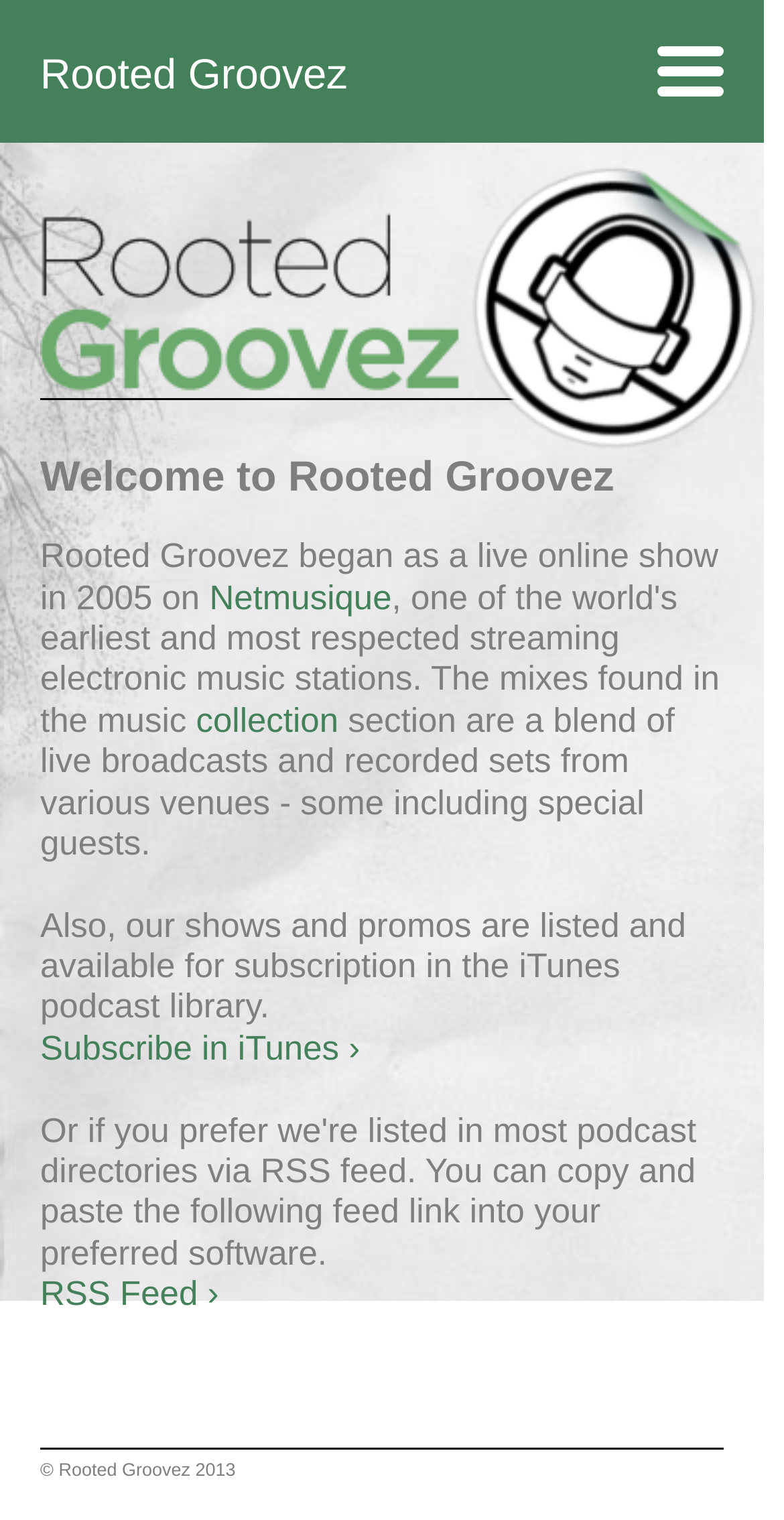Please mark the clickable region by giving the bounding box coordinates needed to complete this instruction: "click on house link".

[0.0, 0.095, 0.974, 0.171]